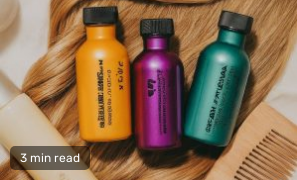What is the color of the first bottle?
Relying on the image, give a concise answer in one word or a brief phrase.

Orange